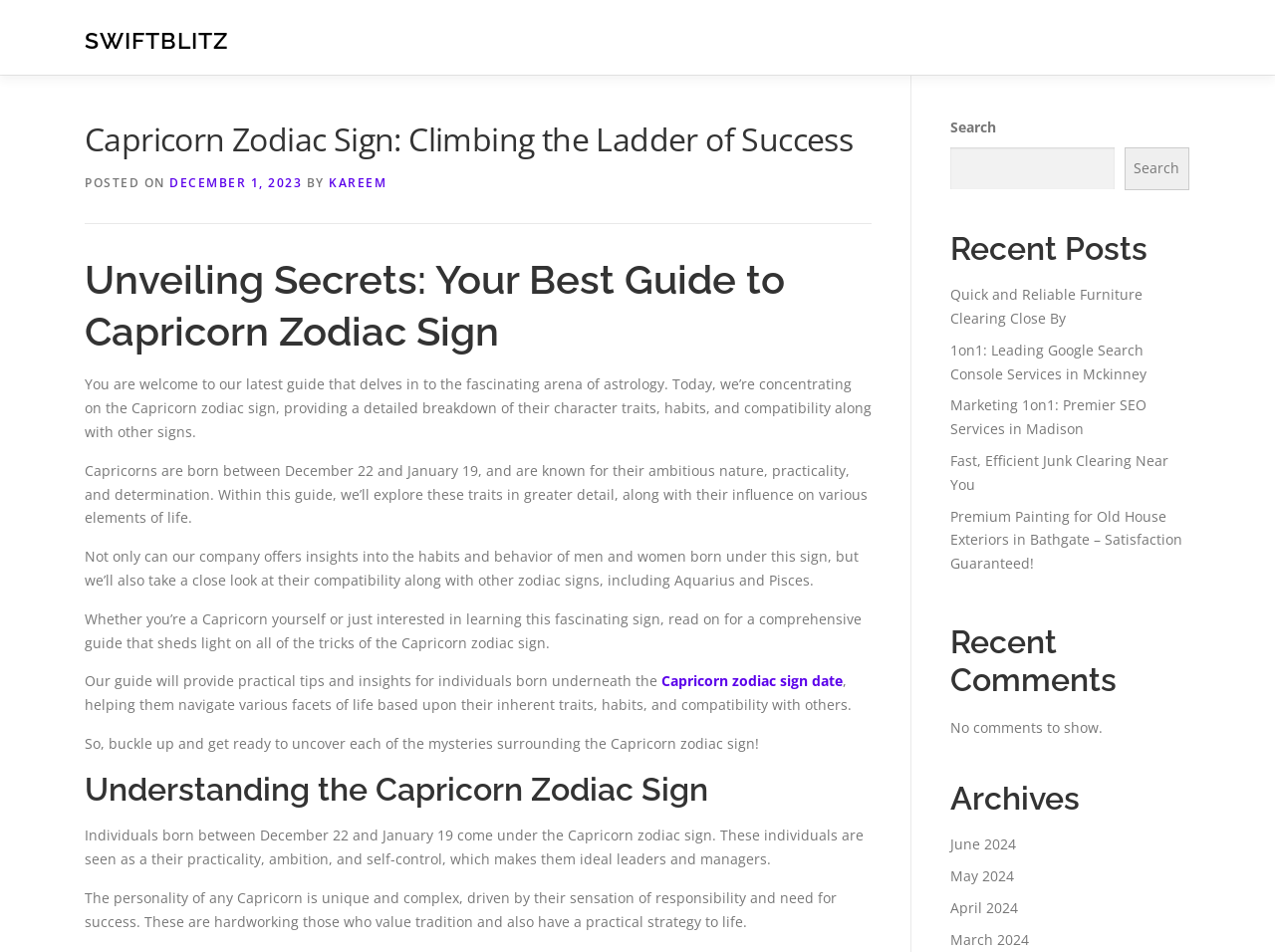Find the bounding box coordinates for the area that must be clicked to perform this action: "View the 'Archives' section".

[0.745, 0.819, 0.933, 0.859]